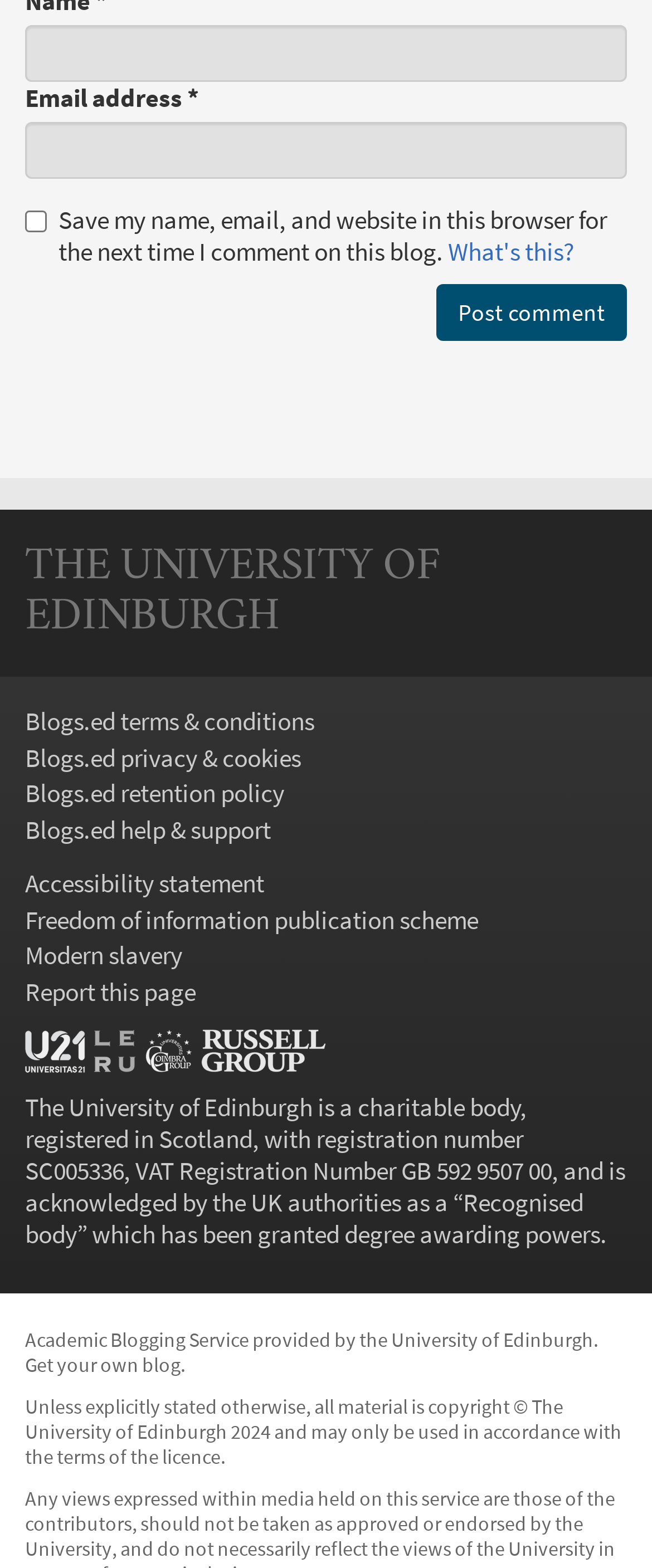Locate the bounding box coordinates of the clickable part needed for the task: "Enter your name".

[0.038, 0.016, 0.962, 0.052]